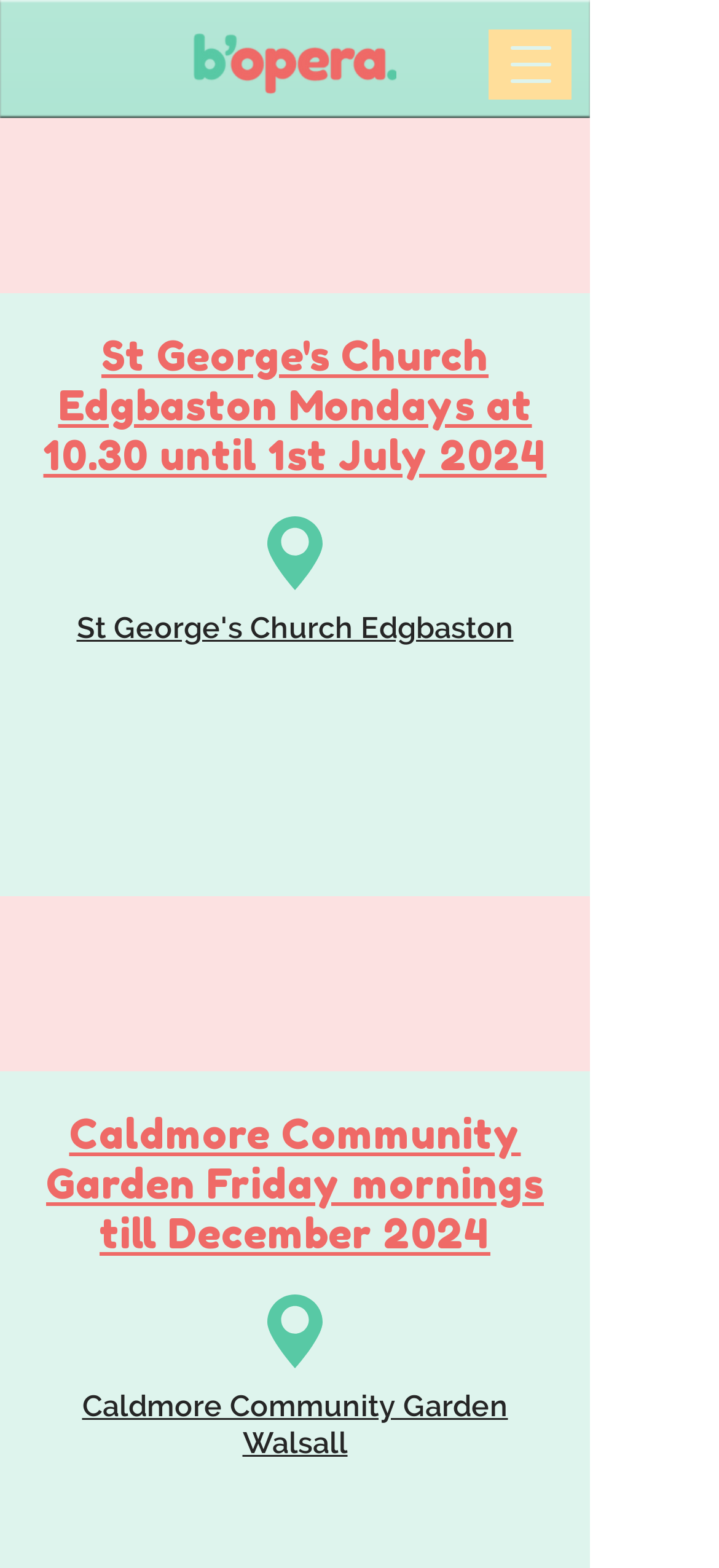Return the bounding box coordinates of the UI element that corresponds to this description: "Caldmore Community Garden Walsall". The coordinates must be given as four float numbers in the range of 0 and 1, [left, top, right, bottom].

[0.114, 0.884, 0.706, 0.93]